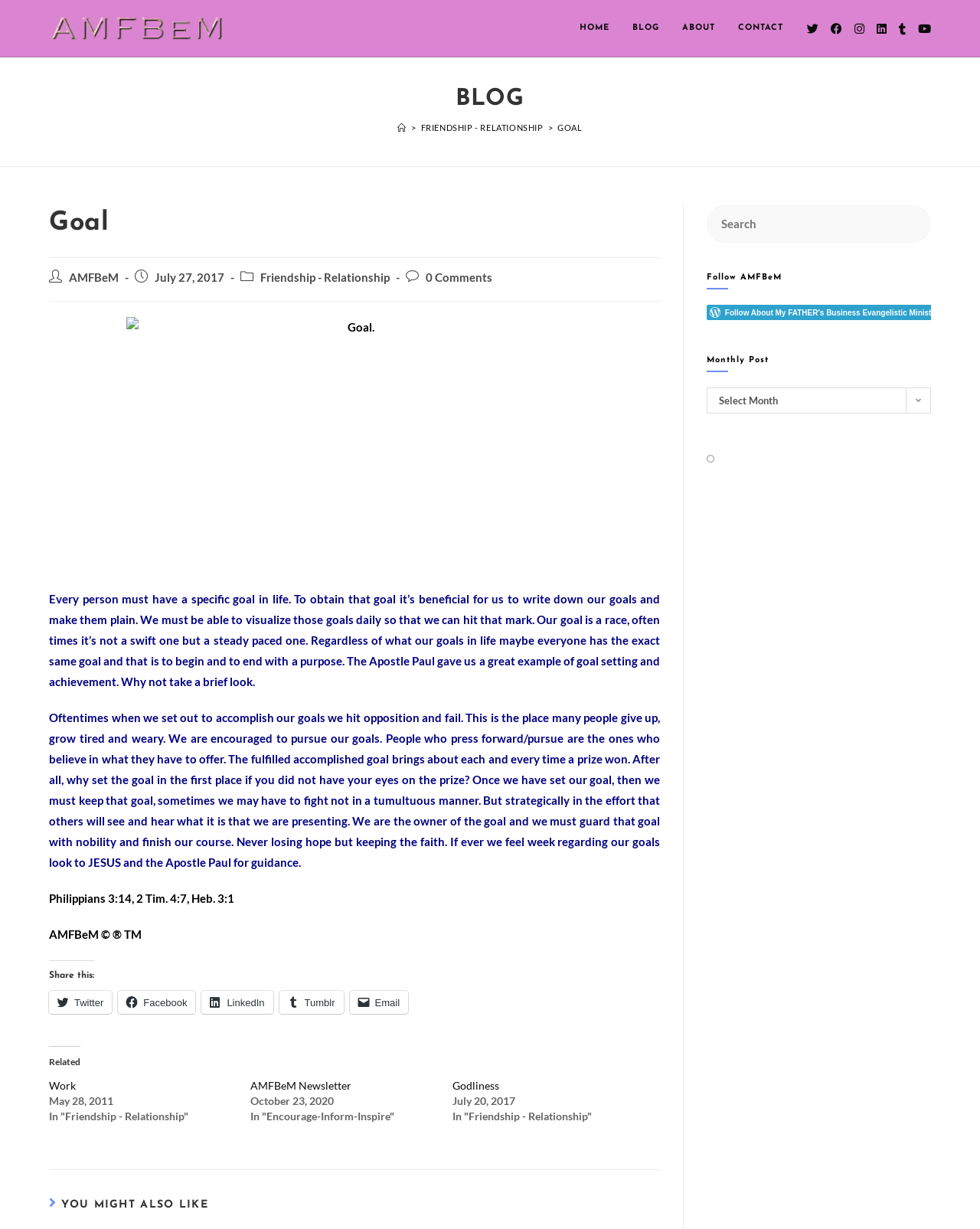What is the purpose of setting goals according to the blog post?
Please respond to the question with a detailed and informative answer.

According to the blog post, the purpose of setting goals is to begin and end with a purpose. This is mentioned in the text 'Regardless of what our goals in life maybe everyone has the exact same goal and that is to begin and to end with a purpose'.